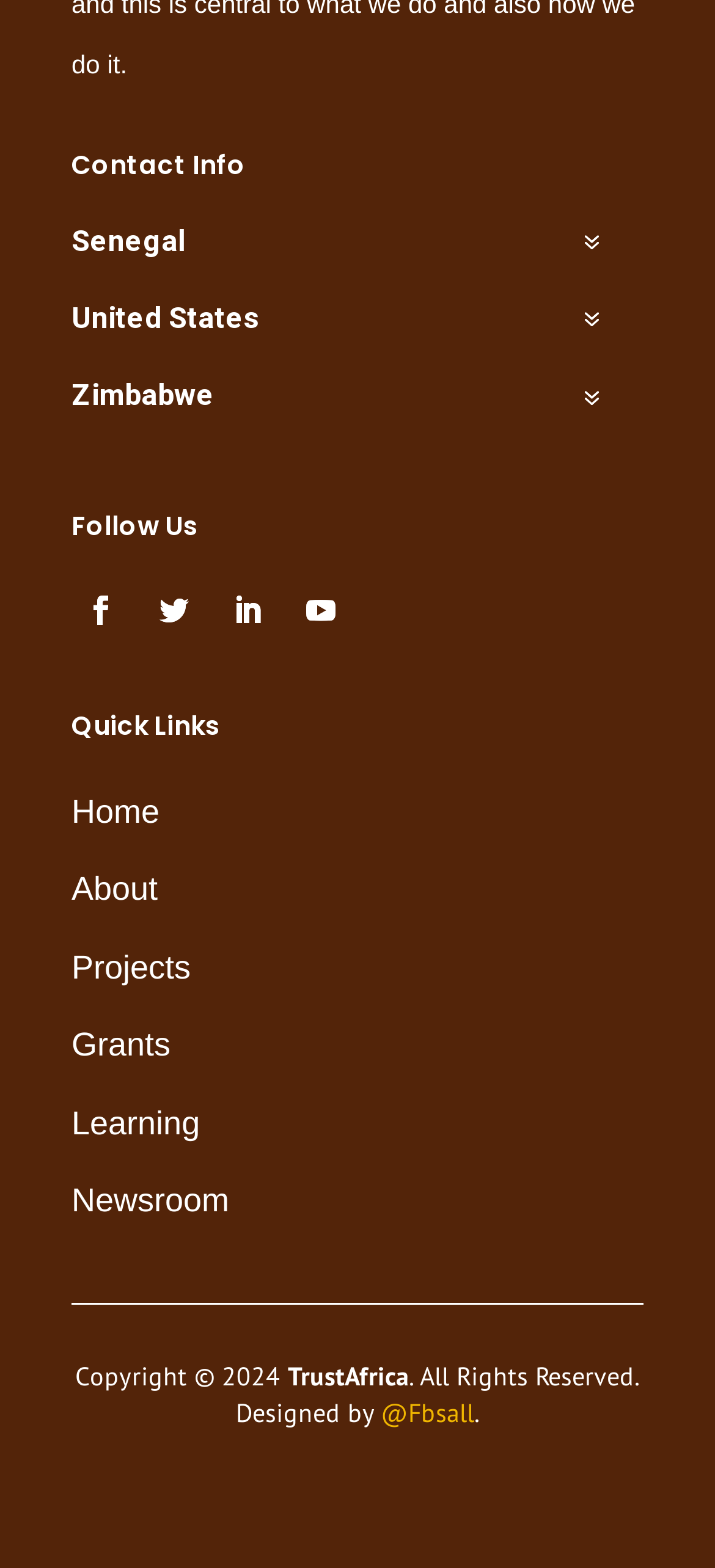Observe the image and answer the following question in detail: What is the copyright year of the website?

I read the copyright text at the bottom of the webpage, which says 'Copyright © 2024', indicating that the copyright year is 2024.